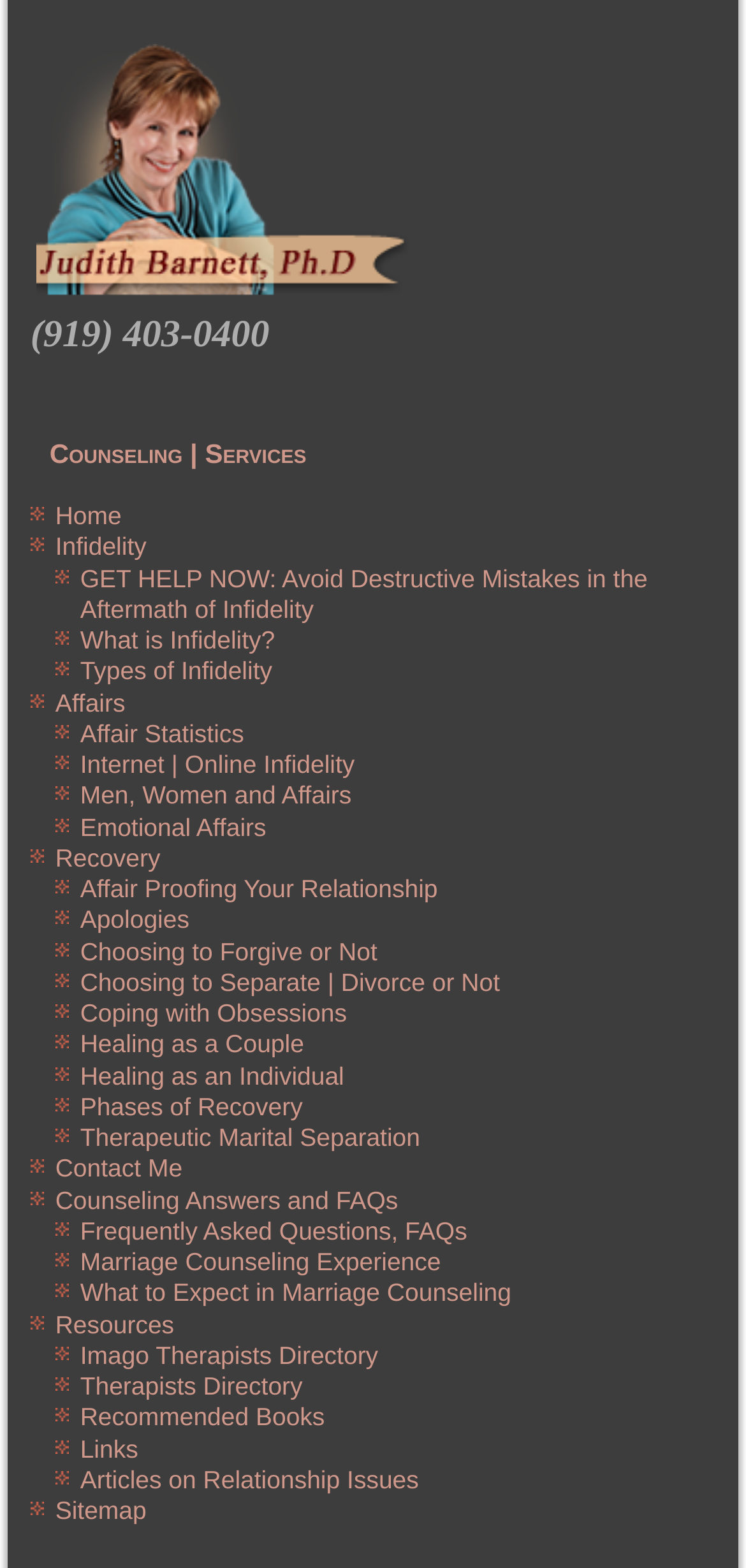Please locate the bounding box coordinates of the element that needs to be clicked to achieve the following instruction: "View categories". The coordinates should be four float numbers between 0 and 1, i.e., [left, top, right, bottom].

None